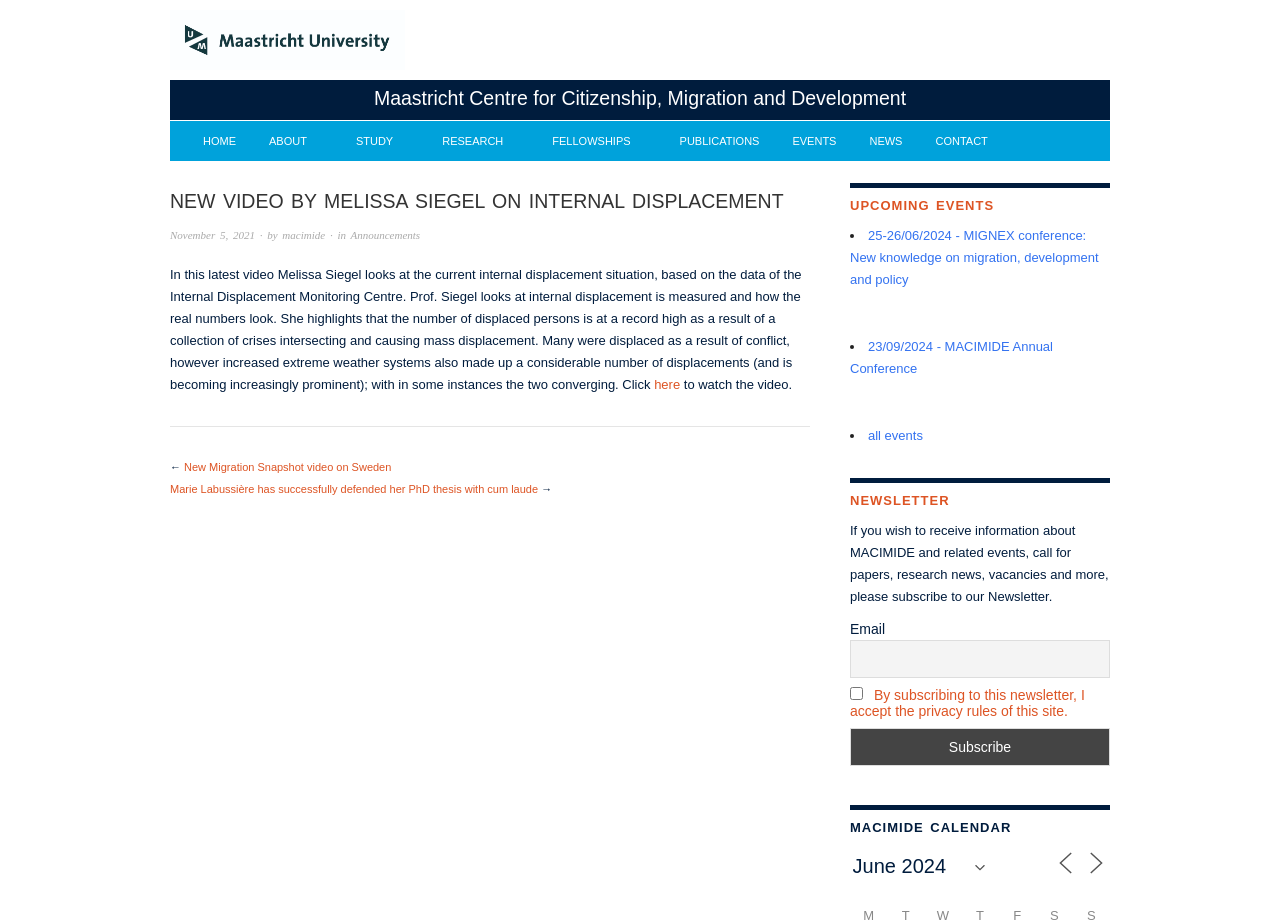What is the primary heading on this webpage?

NEW VIDEO BY MELISSA SIEGEL ON INTERNAL DISPLACEMENT